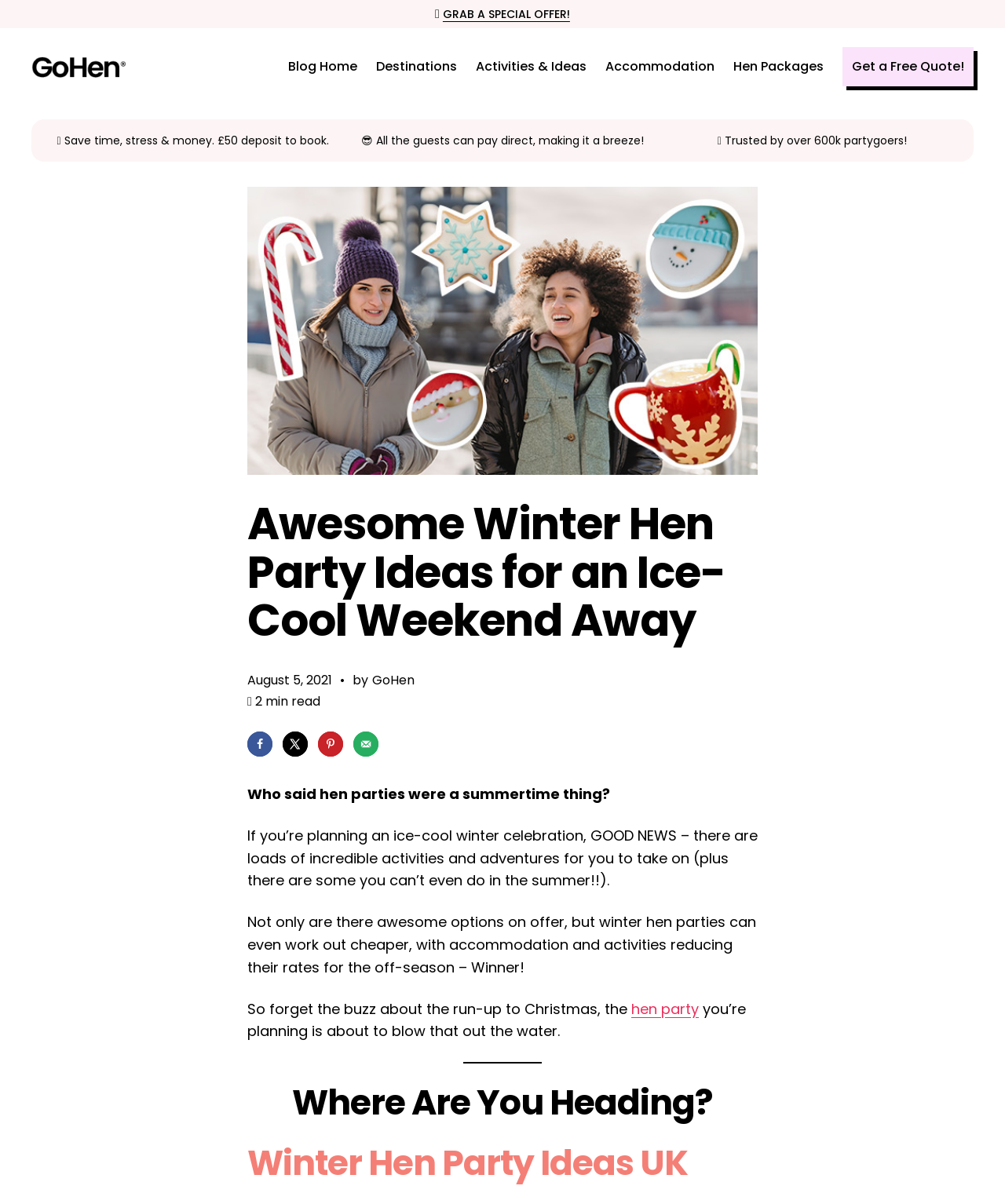Kindly respond to the following question with a single word or a brief phrase: 
How many social media sharing options are available?

4